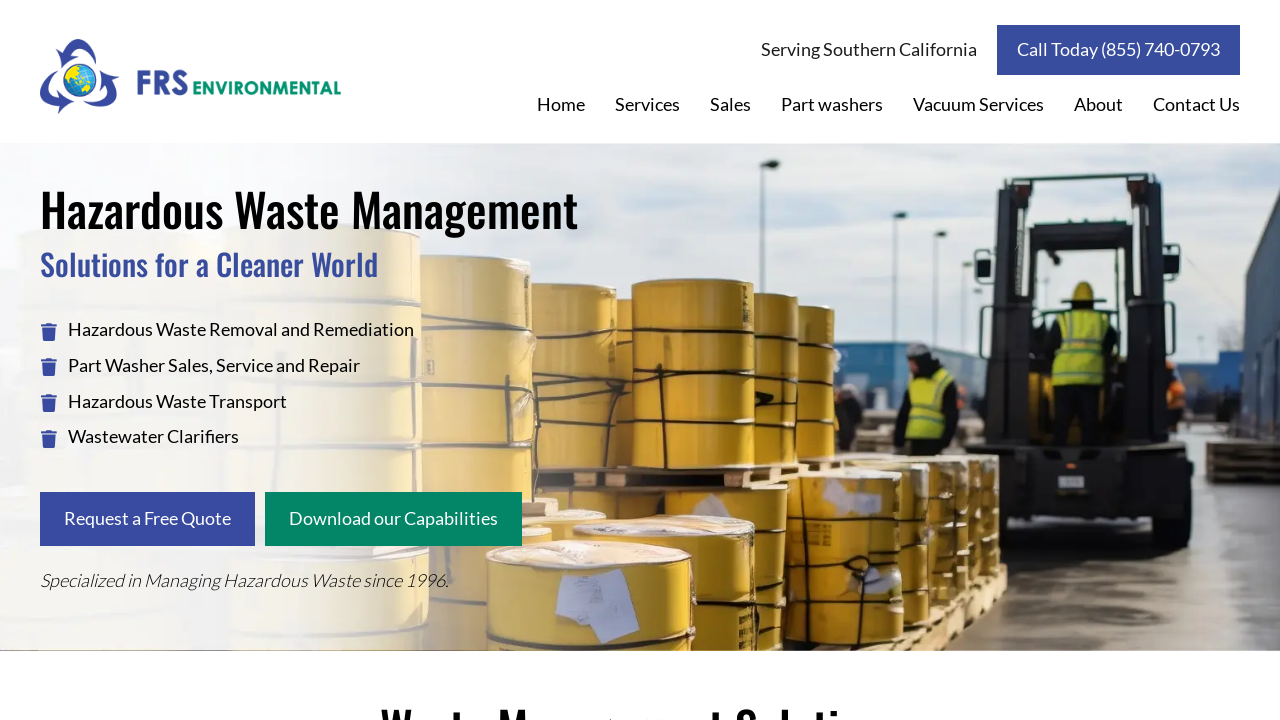What is the phone number to contact FRS Environmental?
Offer a detailed and full explanation in response to the question.

The webpage provides a link to 'Call Today (855) 740-0793', which suggests that users can call this phone number to contact FRS Environmental for their hazardous waste management services.